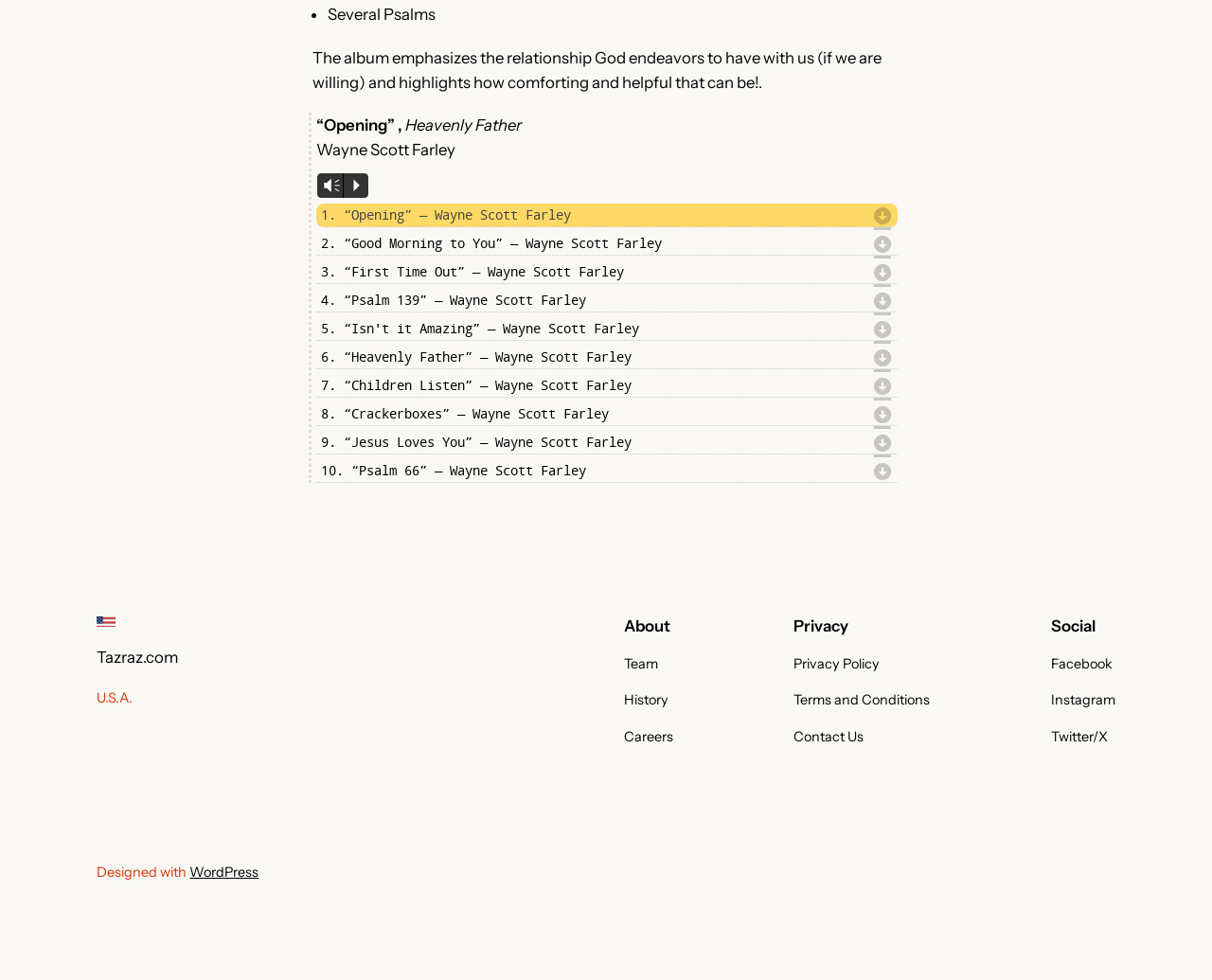What is the name of the website?
Please provide a detailed and comprehensive answer to the question.

The name of the website is mentioned in the link element with the text 'Tazraz.com', which is located at the bottom of the webpage.